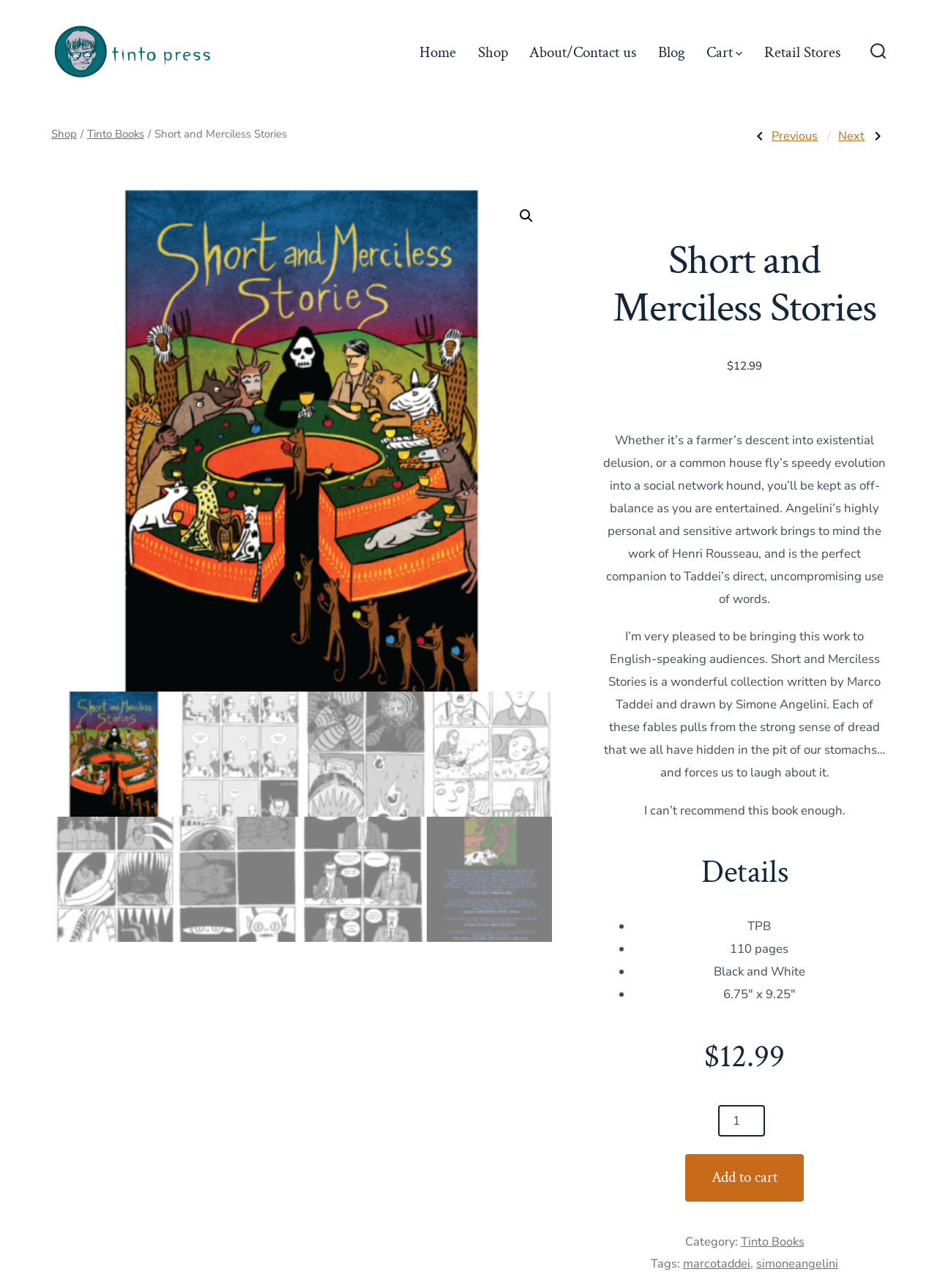Identify the bounding box coordinates for the element you need to click to achieve the following task: "Add to cart". The coordinates must be four float values ranging from 0 to 1, formatted as [left, top, right, bottom].

[0.731, 0.896, 0.858, 0.933]